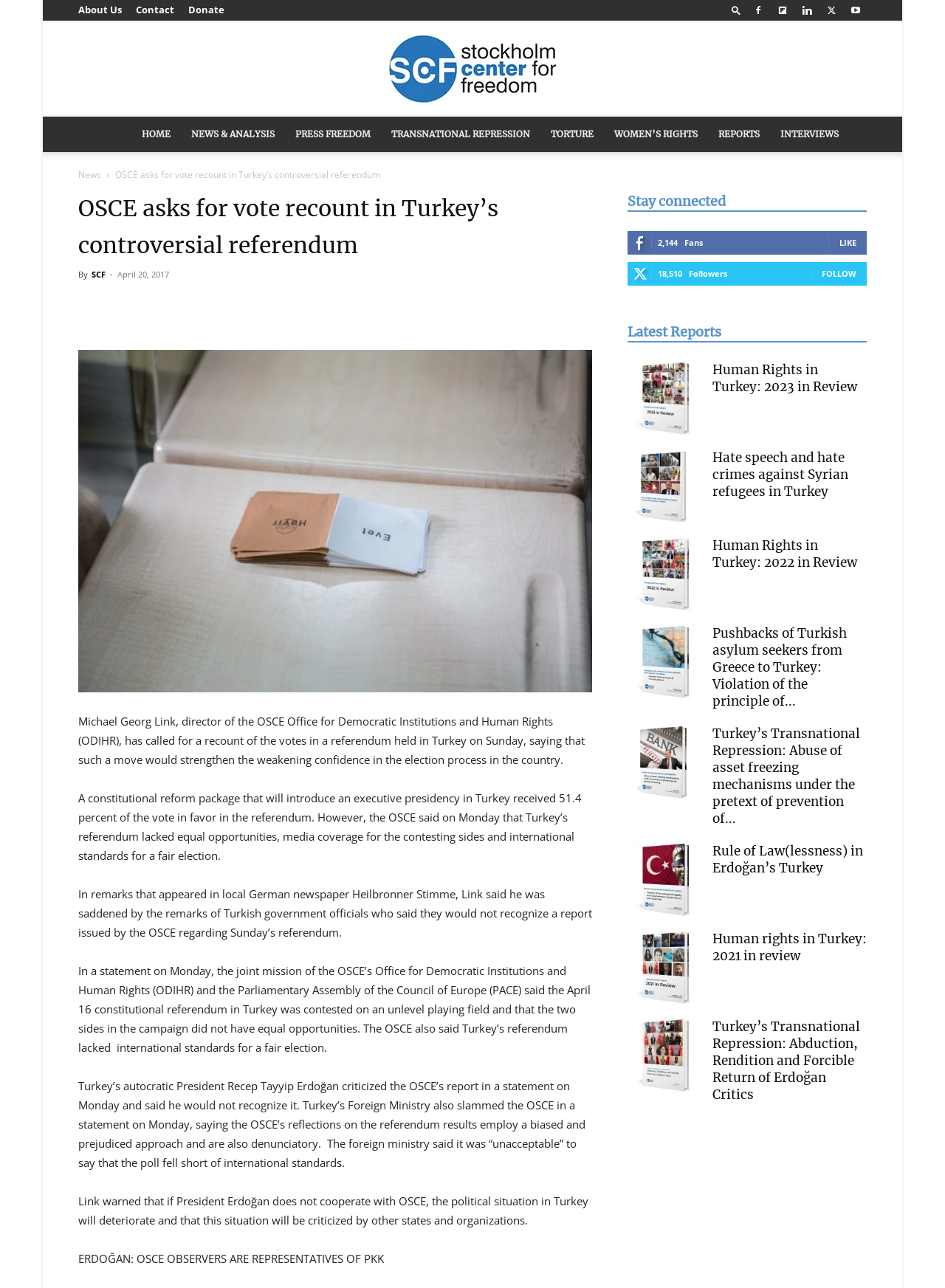Specify the bounding box coordinates of the area to click in order to execute this command: 'Click the 'Post Comment' button'. The coordinates should consist of four float numbers ranging from 0 to 1, and should be formatted as [left, top, right, bottom].

None